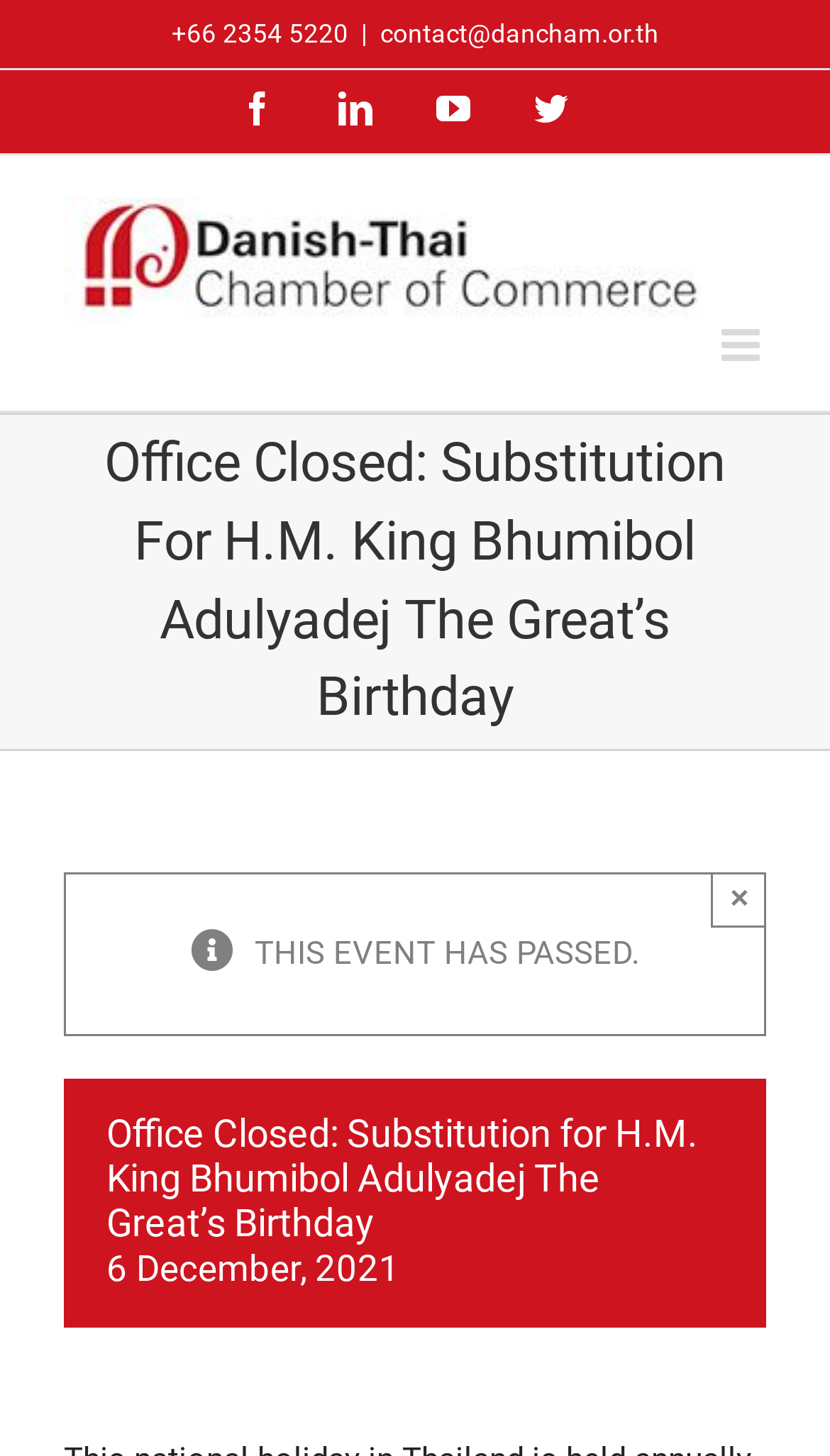Please identify the bounding box coordinates of where to click in order to follow the instruction: "Send an email".

[0.458, 0.013, 0.794, 0.034]